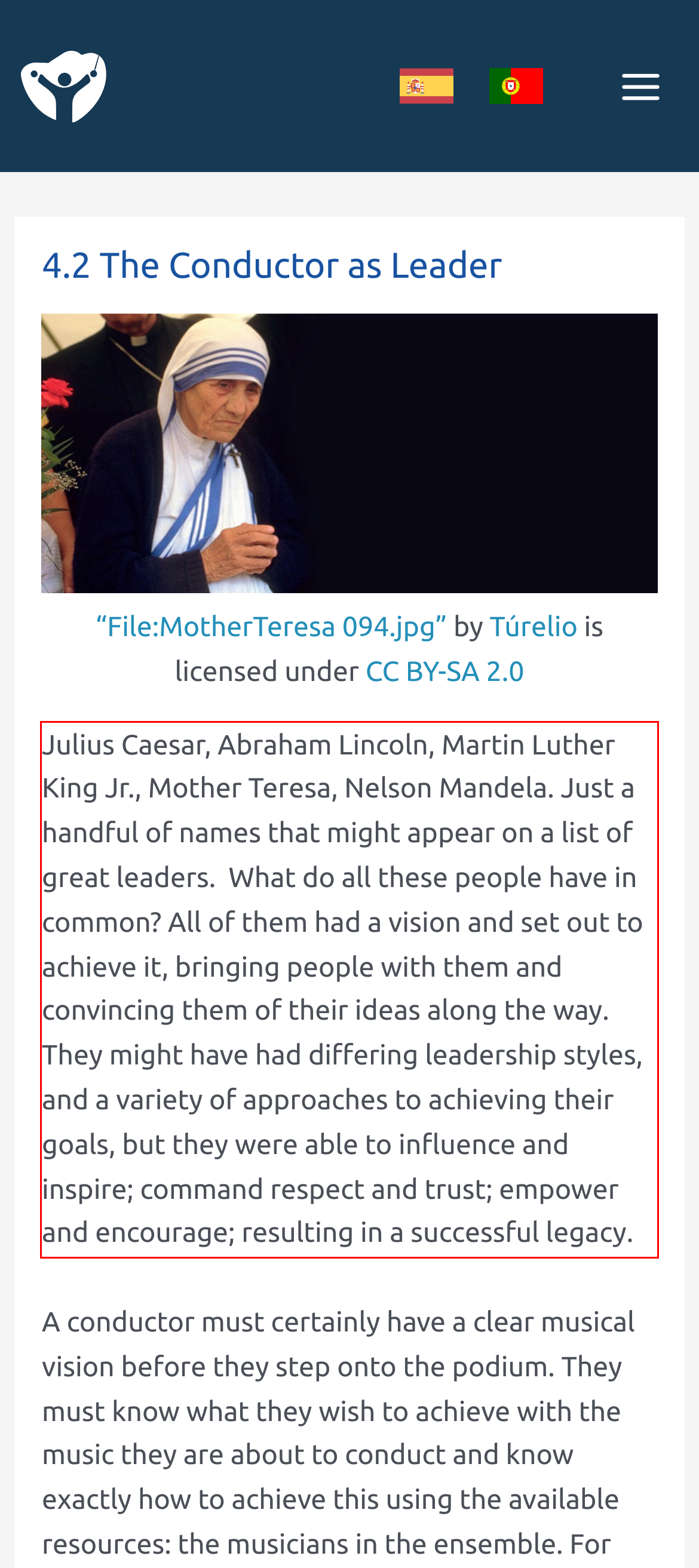Examine the webpage screenshot, find the red bounding box, and extract the text content within this marked area.

Julius Caesar, Abraham Lincoln, Martin Luther King Jr., Mother Teresa, Nelson Mandela. Just a handful of names that might appear on a list of great leaders. What do all these people have in common? All of them had a vision and set out to achieve it, bringing people with them and convincing them of their ideas along the way. They might have had differing leadership styles, and a variety of approaches to achieving their goals, but they were able to influence and inspire; command respect and trust; empower and encourage; resulting in a successful legacy.